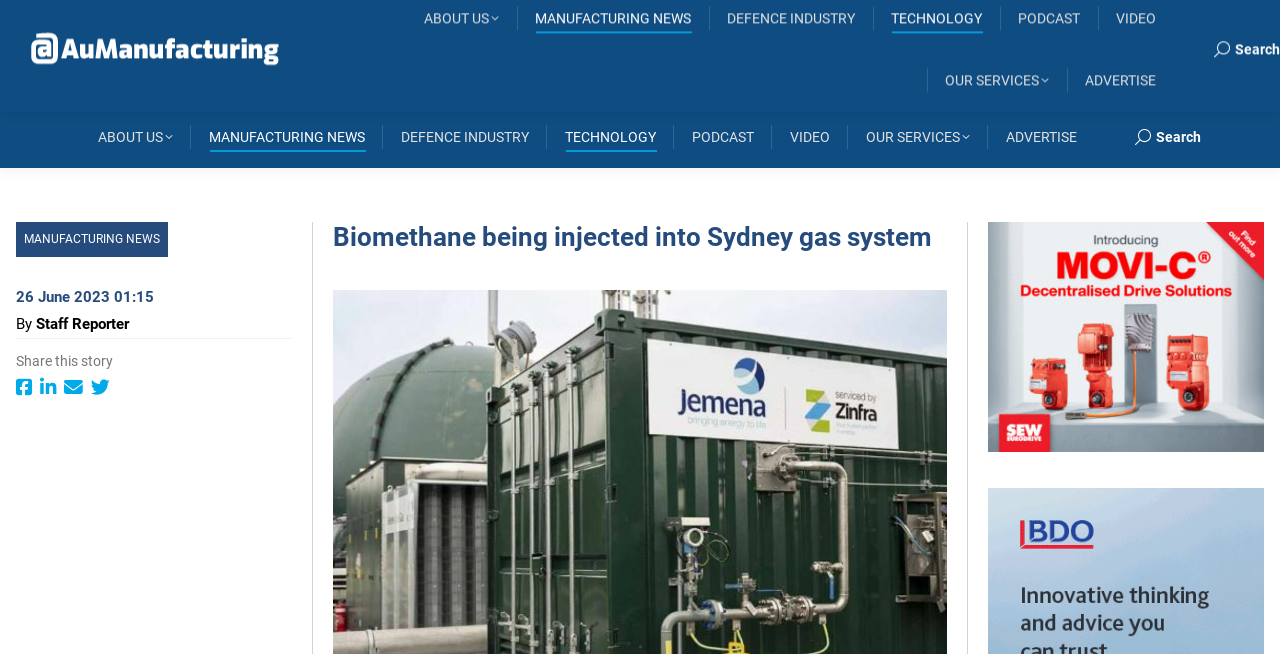Determine the bounding box coordinates of the clickable element to complete this instruction: "Go to Australian Manufacturing Forum". Provide the coordinates in the format of four float numbers between 0 and 1, [left, top, right, bottom].

[0.0, 0.0, 0.332, 0.162]